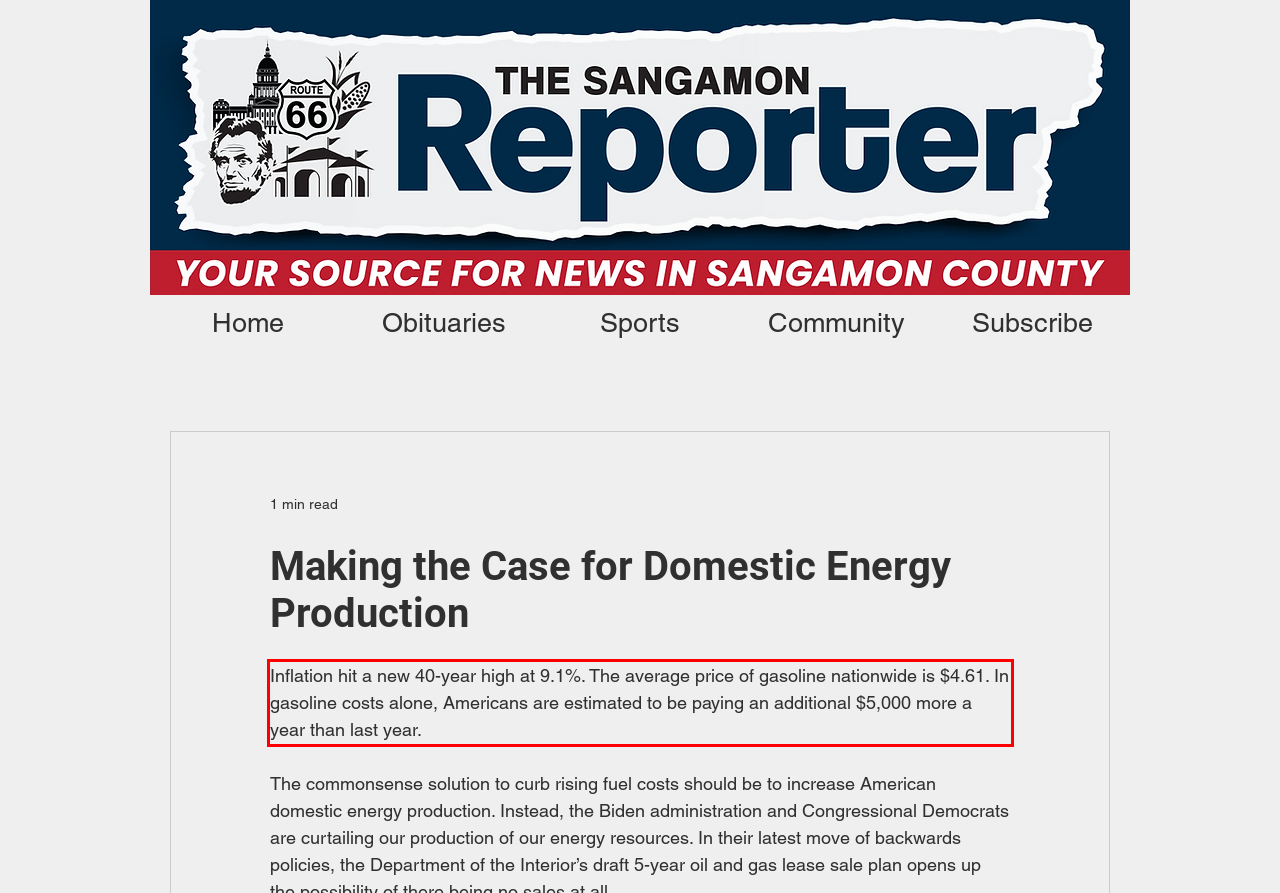Given a screenshot of a webpage, locate the red bounding box and extract the text it encloses.

Inflation hit a new 40-year high at 9.1%. The average price of gasoline nationwide is $4.61. In gasoline costs alone, Americans are estimated to be paying an additional $5,000 more a year than last year.